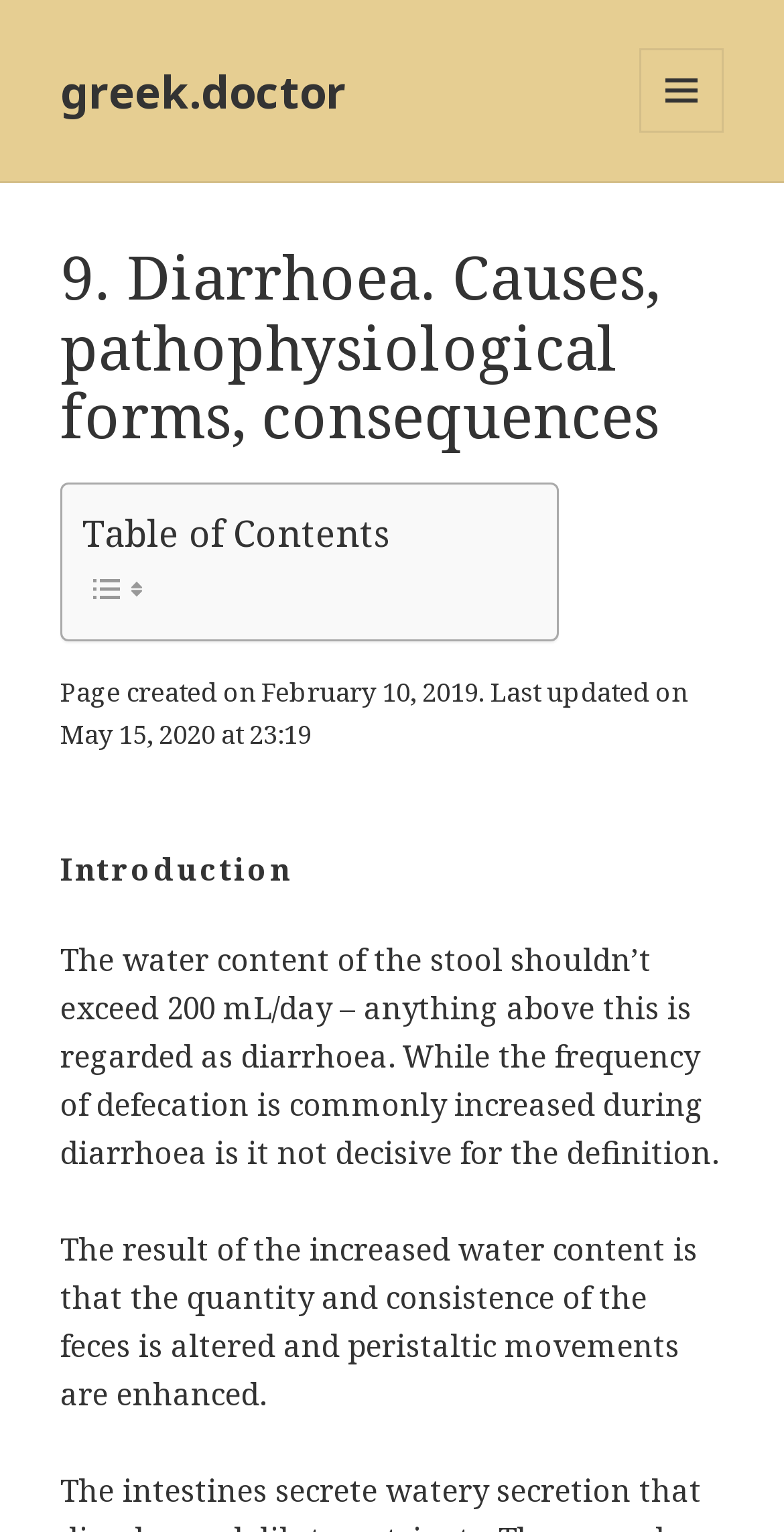Given the element description, predict the bounding box coordinates in the format (top-left x, top-left y, bottom-right x, bottom-right y), using floating point numbers between 0 and 1: greek.doctor

[0.077, 0.039, 0.441, 0.079]